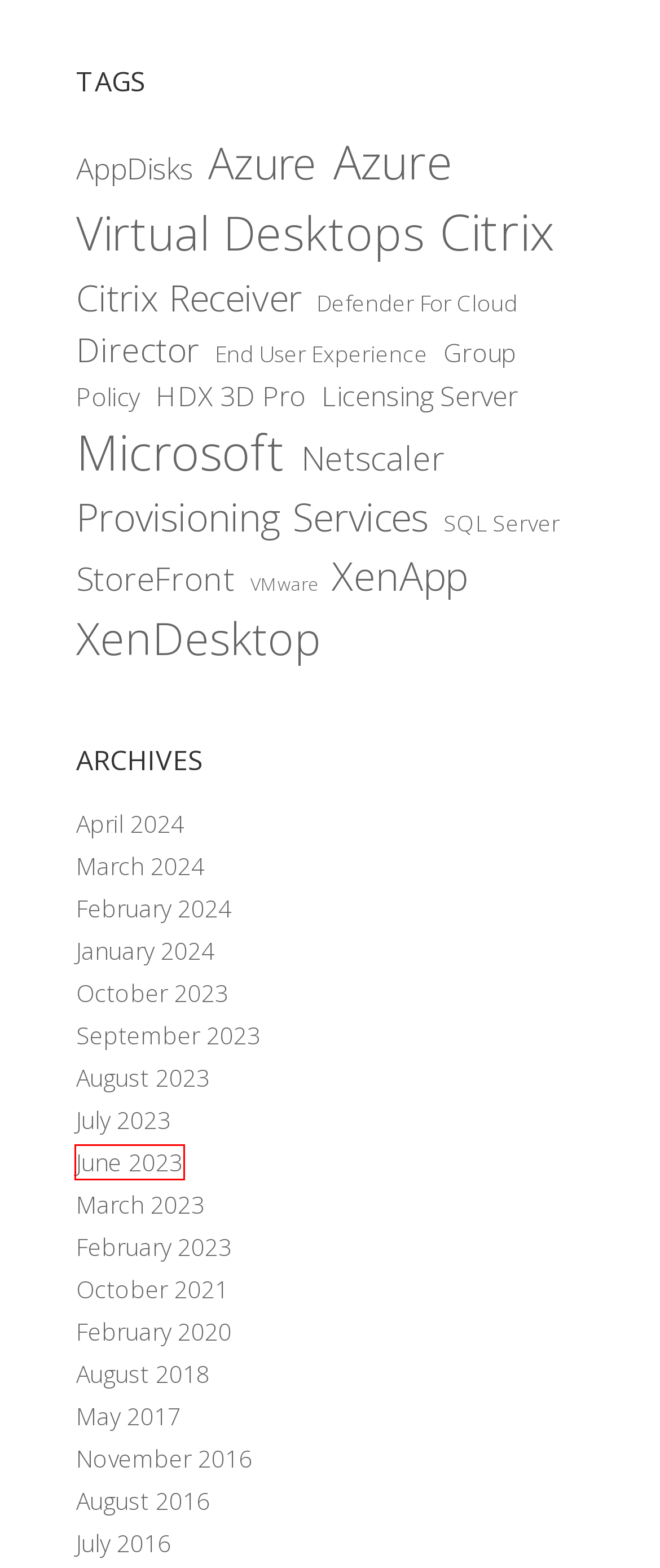Look at the given screenshot of a webpage with a red rectangle bounding box around a UI element. Pick the description that best matches the new webpage after clicking the element highlighted. The descriptions are:
A. Microsoft – Apps, Desktops, and Virtualization
B. August 2018 – Apps, Desktops, and Virtualization
C. June 2023 – Apps, Desktops, and Virtualization
D. October 2023 – Apps, Desktops, and Virtualization
E. November 2016 – Apps, Desktops, and Virtualization
F. September 2023 – Apps, Desktops, and Virtualization
G. February 2024 – Apps, Desktops, and Virtualization
H. May 2017 – Apps, Desktops, and Virtualization

C